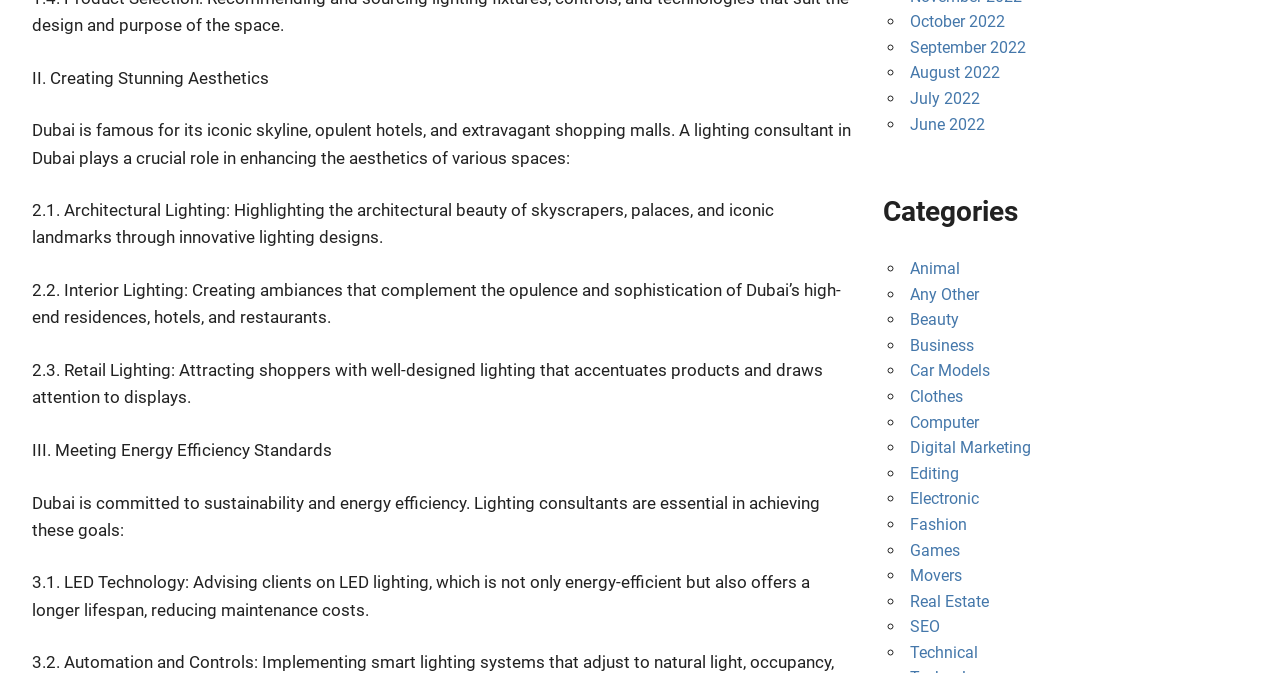Predict the bounding box coordinates for the UI element described as: "Animal". The coordinates should be four float numbers between 0 and 1, presented as [left, top, right, bottom].

[0.711, 0.385, 0.75, 0.413]